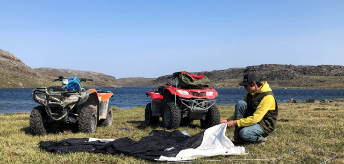What is the color of the ATV to Tad's right?
Refer to the image and provide a thorough answer to the question.

According to the caption, to Tad's right, a red all-terrain vehicle (ATV) stands parked, which indicates the color of the ATV in that position.